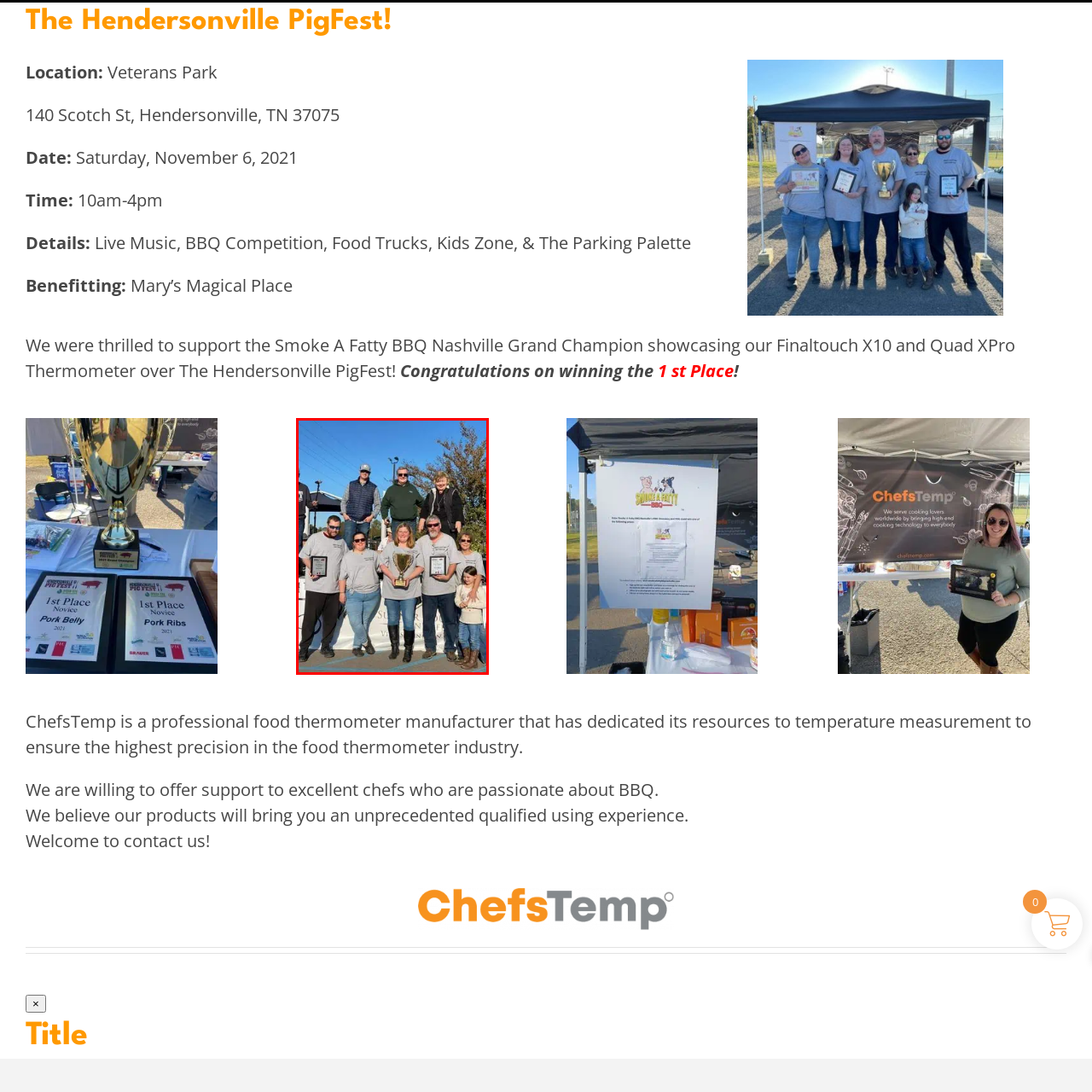What is the woman in the center holding?  
Look closely at the image marked by the red border and give a detailed response rooted in the visual details found within the image.

According to the caption, the woman in the center is holding a large trophy, which symbolizes the pinnacle of their accomplishment in the BBQ competition.